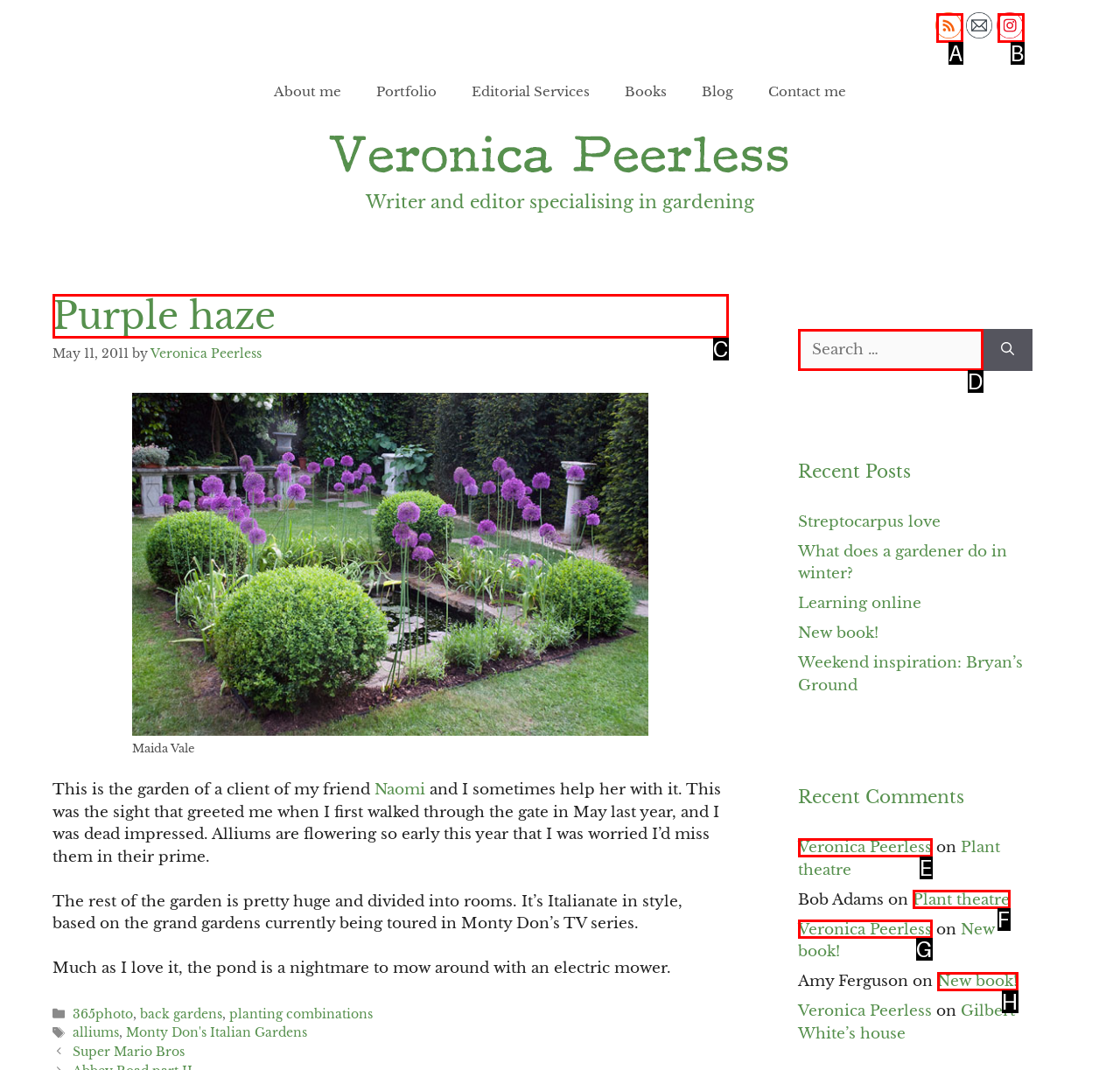Determine the appropriate lettered choice for the task: Read the blog post 'Purple haze'. Reply with the correct letter.

C